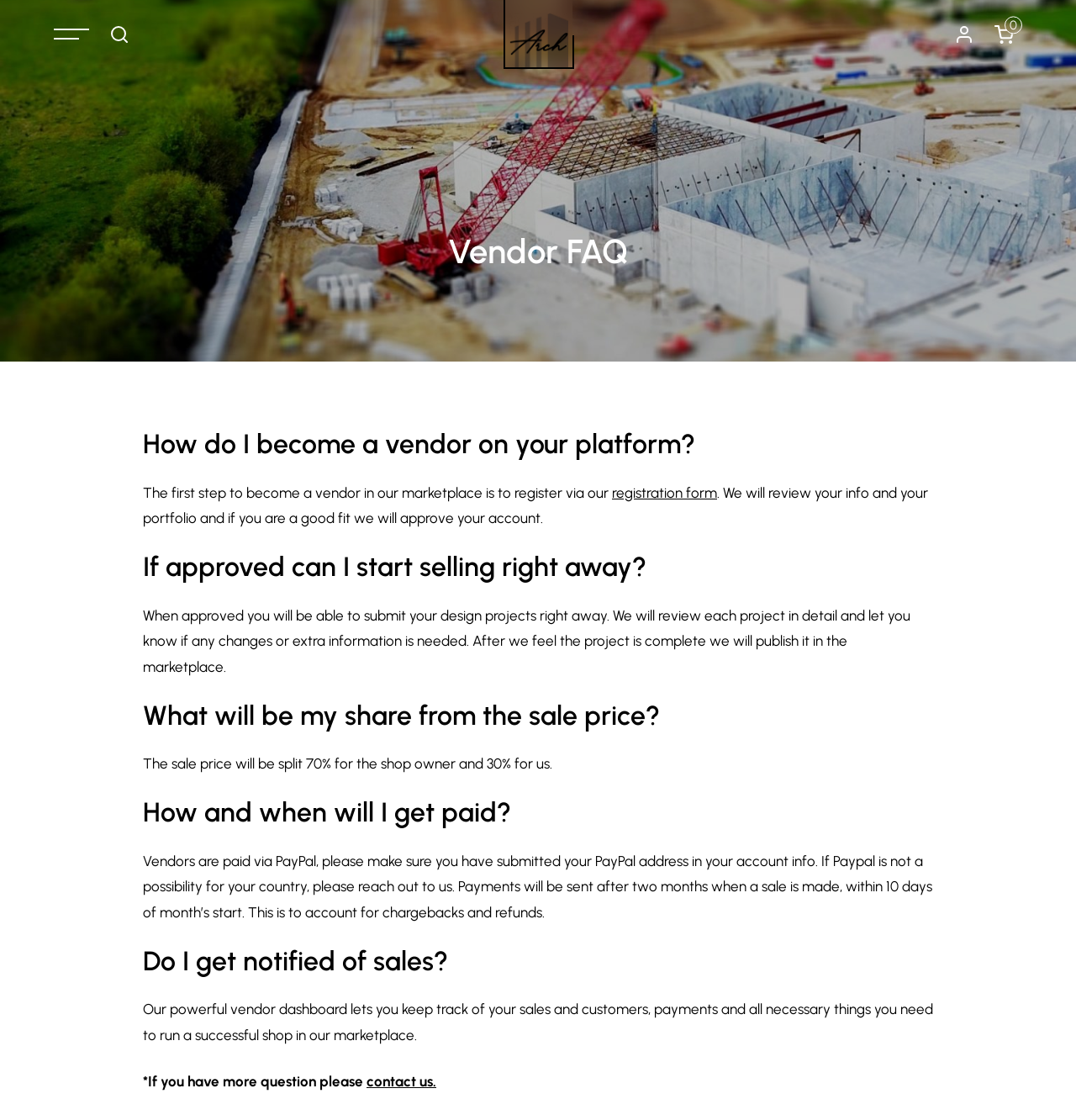Examine the image carefully and respond to the question with a detailed answer: 
What should I do if I have more questions?

The webpage suggests that if I have more questions, I should contact the marketplace, as mentioned in the last paragraph of the webpage.